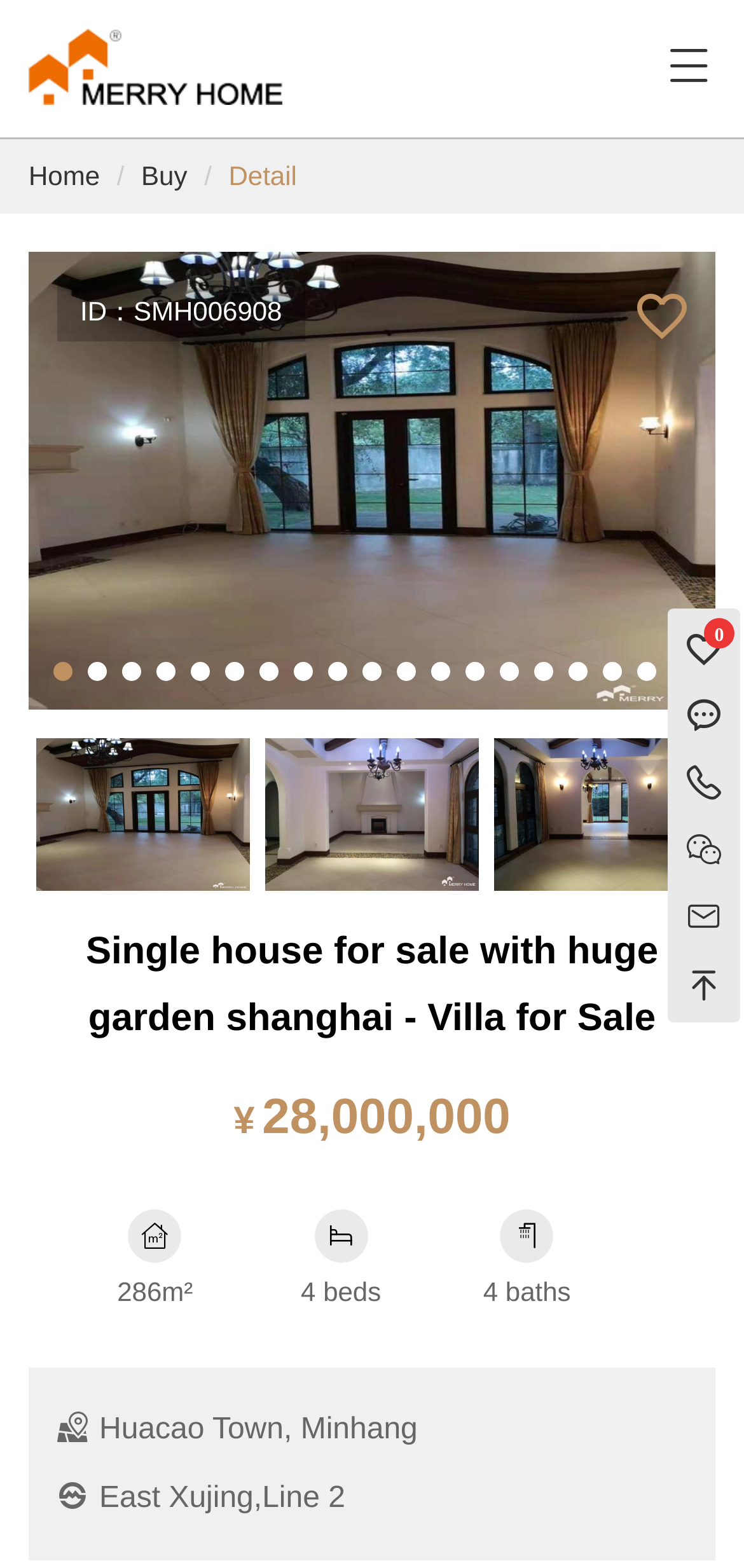What is the nearest subway line to the villa?
Look at the image and answer the question using a single word or phrase.

East Xujing, Line 2